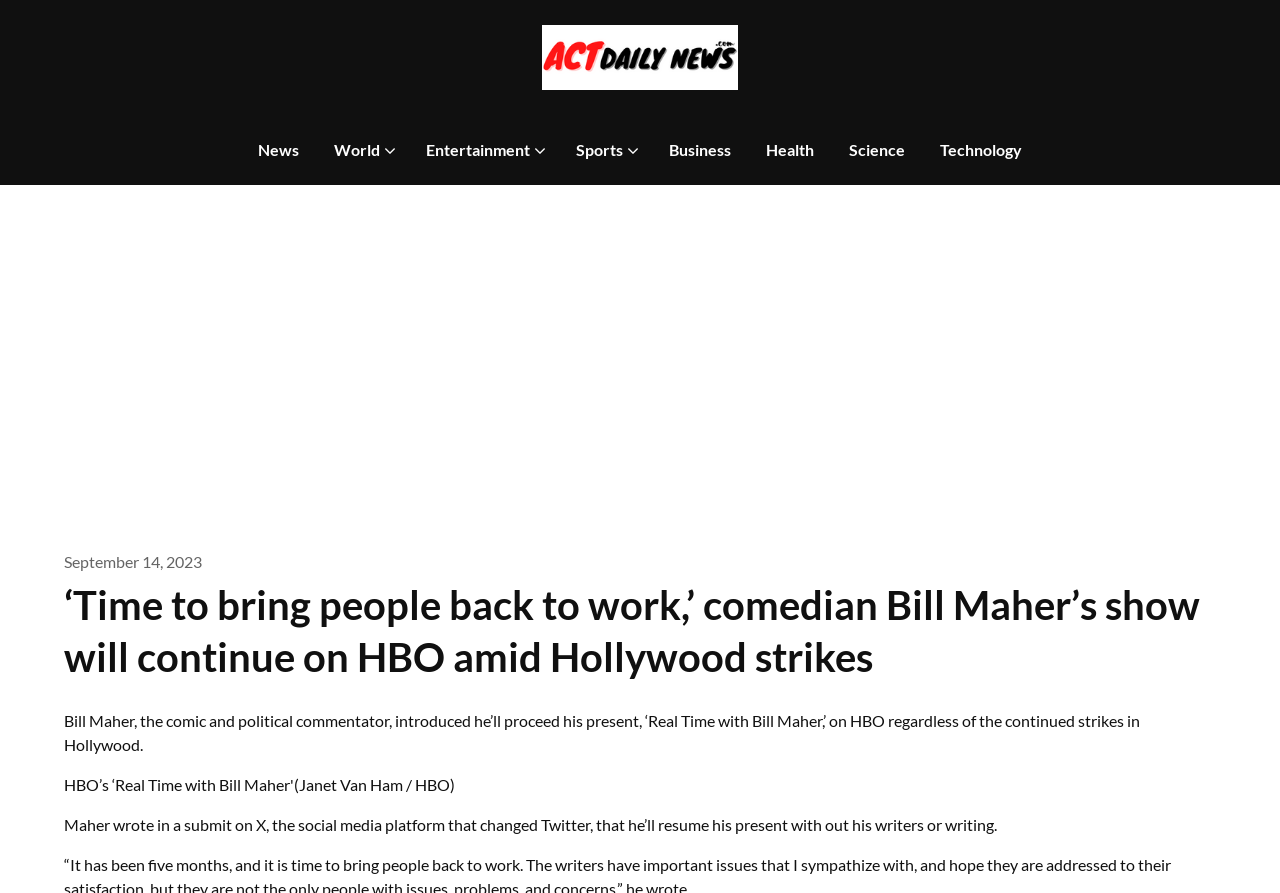Please mark the bounding box coordinates of the area that should be clicked to carry out the instruction: "Click on the 'Actdailynews.com Get Latest News, World News, Breaking News, Today's news' link".

[0.423, 0.028, 0.577, 0.107]